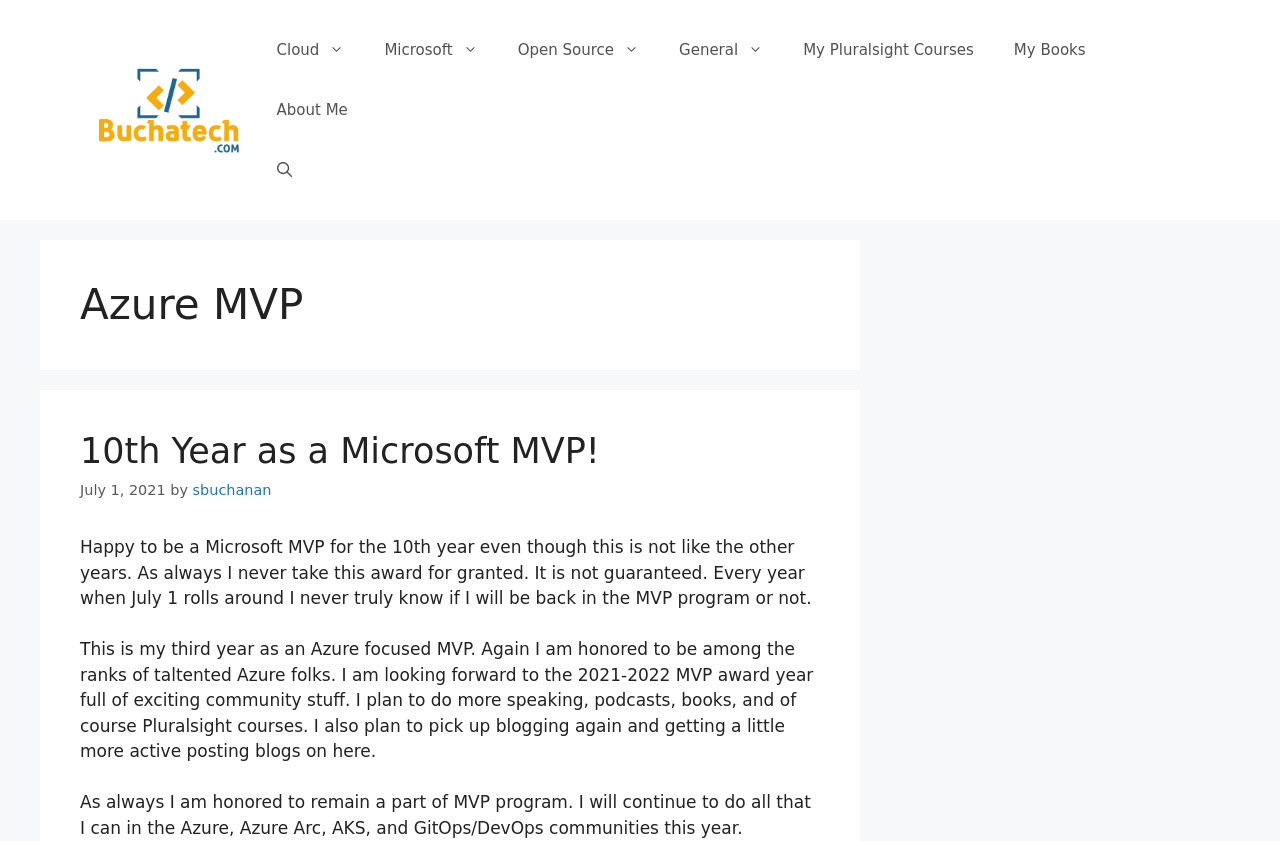Can you find the bounding box coordinates for the element to click on to achieve the instruction: "Click on the 'Cloud' link"?

[0.2, 0.024, 0.285, 0.095]